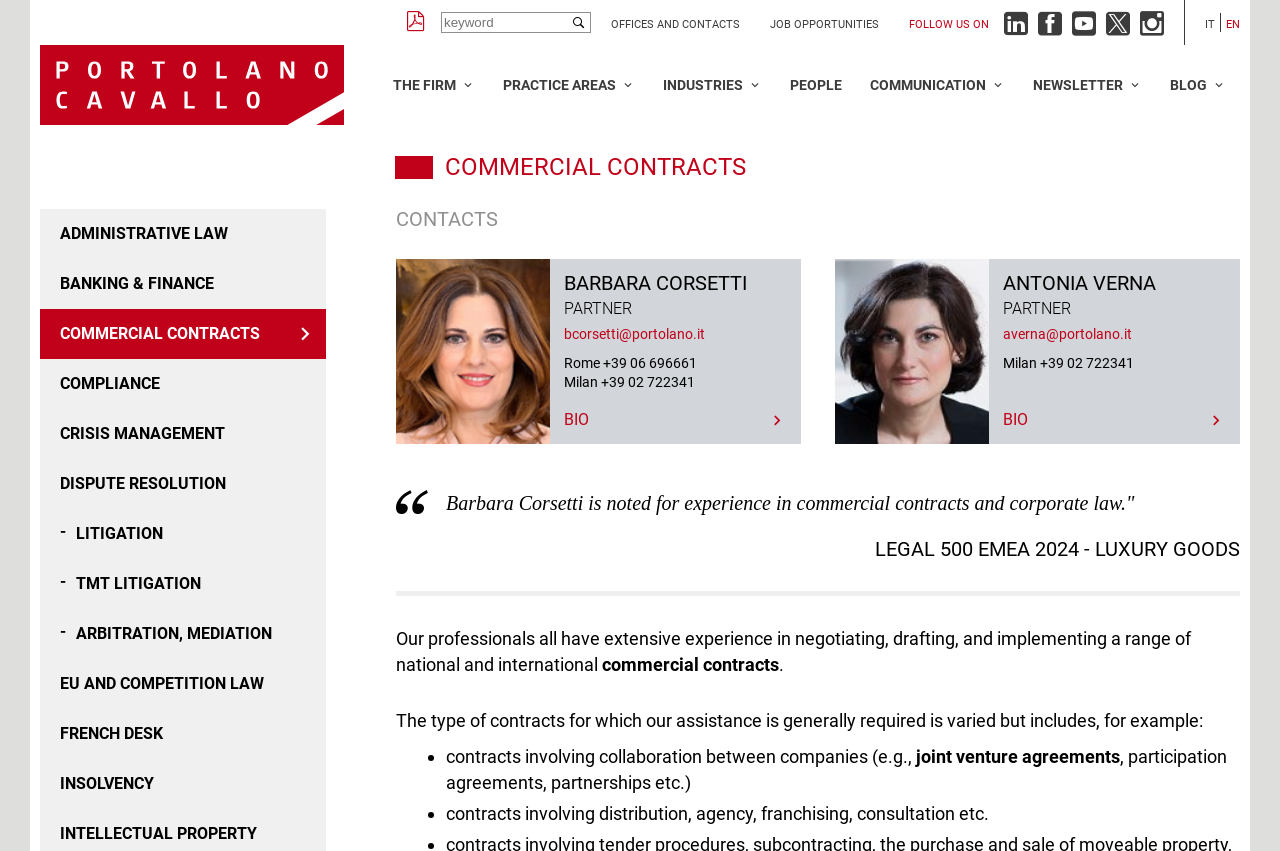Determine the bounding box coordinates of the section I need to click to execute the following instruction: "Visit the firm's homepage". Provide the coordinates as four float numbers between 0 and 1, i.e., [left, top, right, bottom].

[0.031, 0.053, 0.269, 0.147]